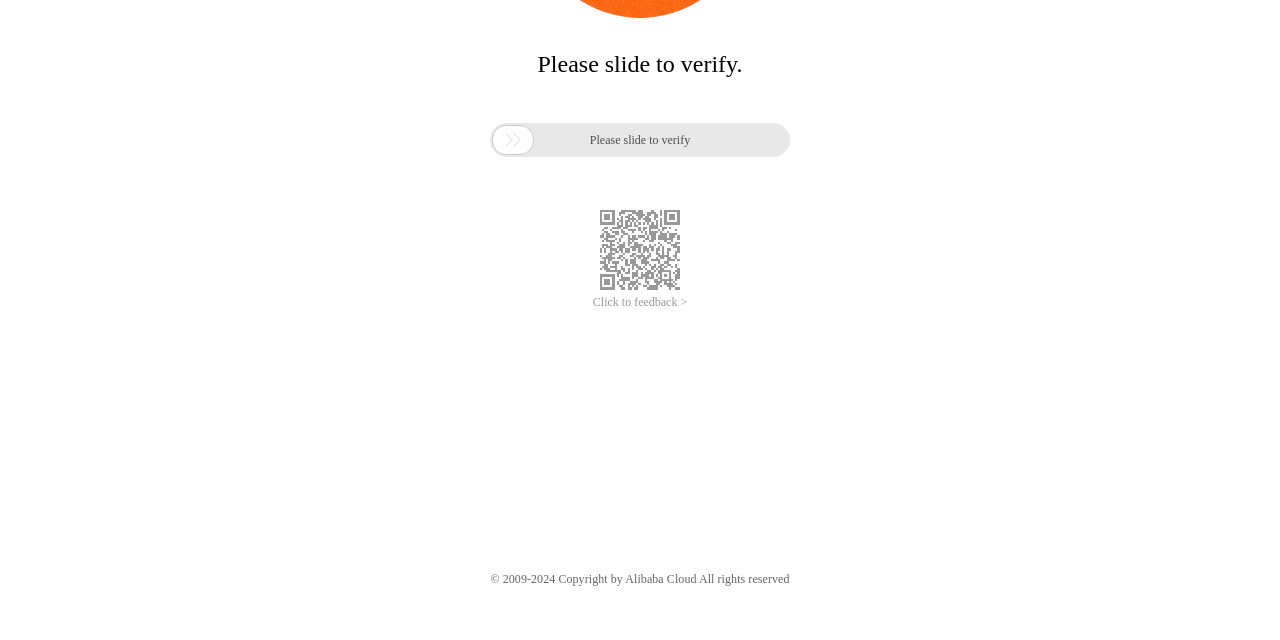Provide the bounding box coordinates of the UI element this sentence describes: "".

[0.384, 0.195, 0.417, 0.242]